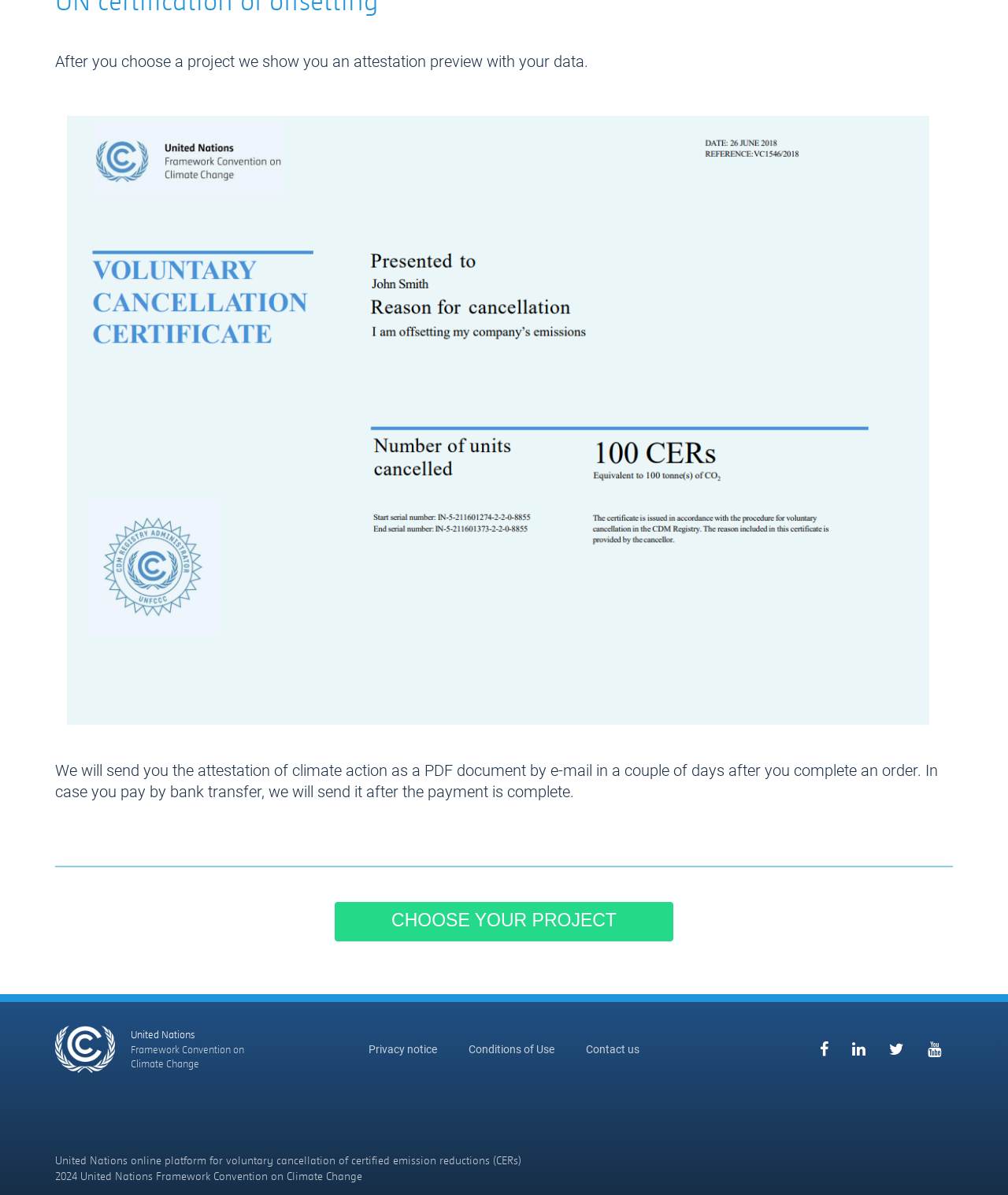Identify the bounding box coordinates of the part that should be clicked to carry out this instruction: "Visit the website of SV1BDS".

None